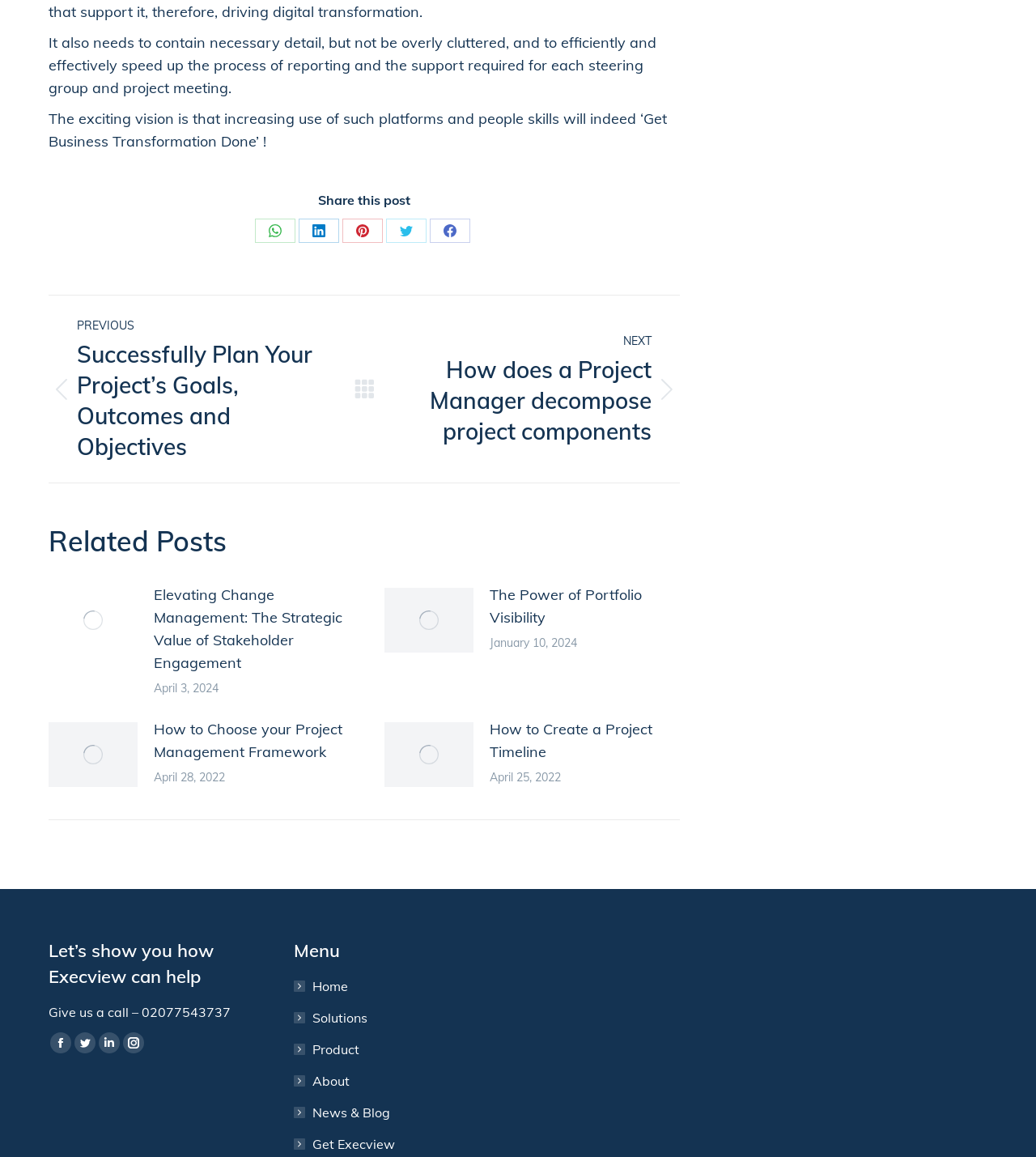Locate the bounding box coordinates of the area where you should click to accomplish the instruction: "View related post about Elevating Change Management".

[0.148, 0.505, 0.332, 0.583]